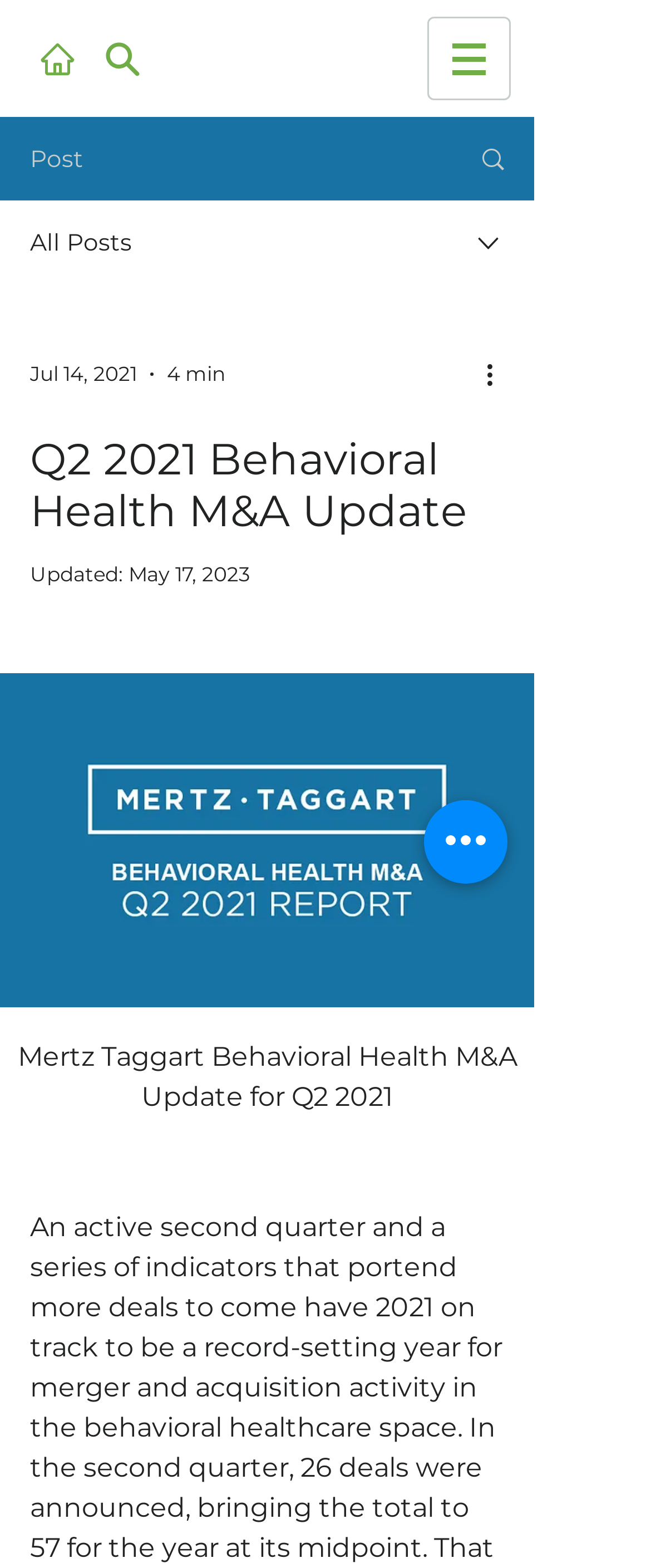Answer the question using only one word or a concise phrase: How many links are on the webpage?

4